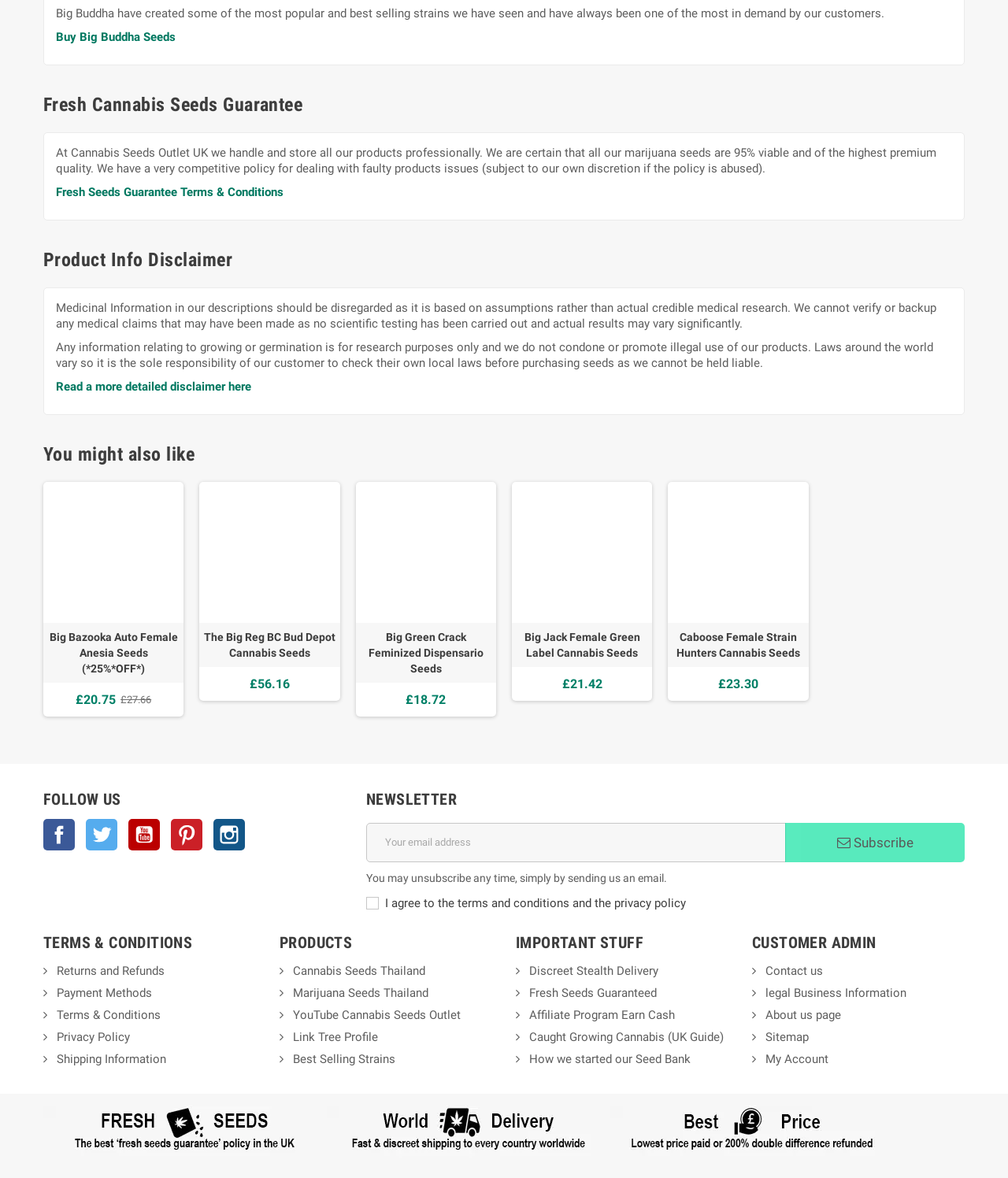What social media platforms can I follow Cannabis Seeds Outlet UK on?
Give a one-word or short-phrase answer derived from the screenshot.

Facebook, Twitter, YouTube, Pinterest, Instagram